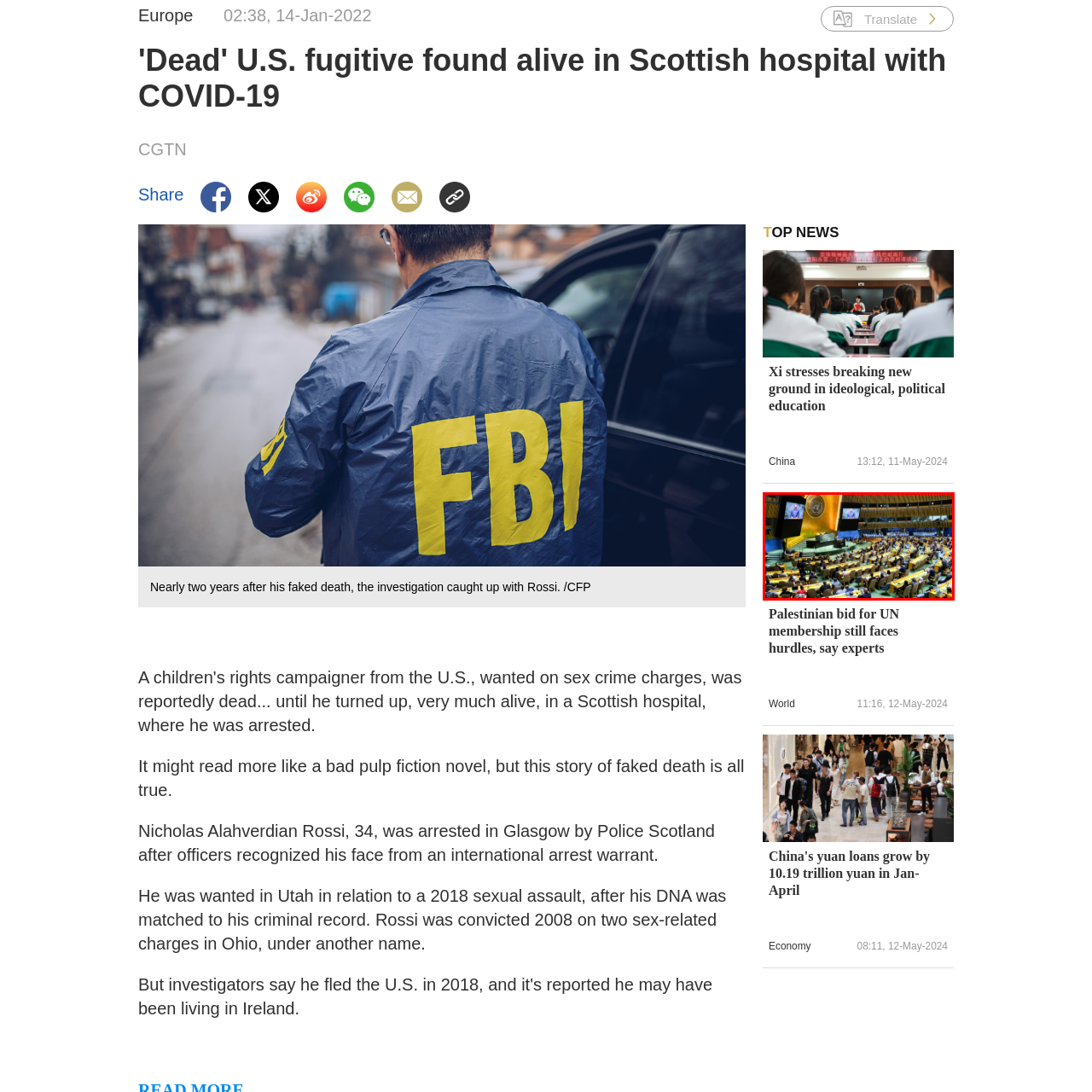Describe the scene captured within the highlighted red boundary in great detail.

The image captures a significant moment in the United Nations General Assembly, showcasing a diverse assembly of delegates from various countries engaged in discussion and debate. In the foreground, rows of representatives seated in a semi-circle are attentively listening to the speaker at the podium, which is adorned with the emblem of the United Nations. Large screens on either side of the assembly display visual information, possibly featuring details pertinent to the agenda being discussed. The grand architecture of the assembly hall, characterized by its wooden paneling and circular ceiling, creates an atmosphere of importance and solemnity. This gathering, where pressing global issues are deliberated, highlights the collaborative efforts of nations to address challenges that affect the international community.